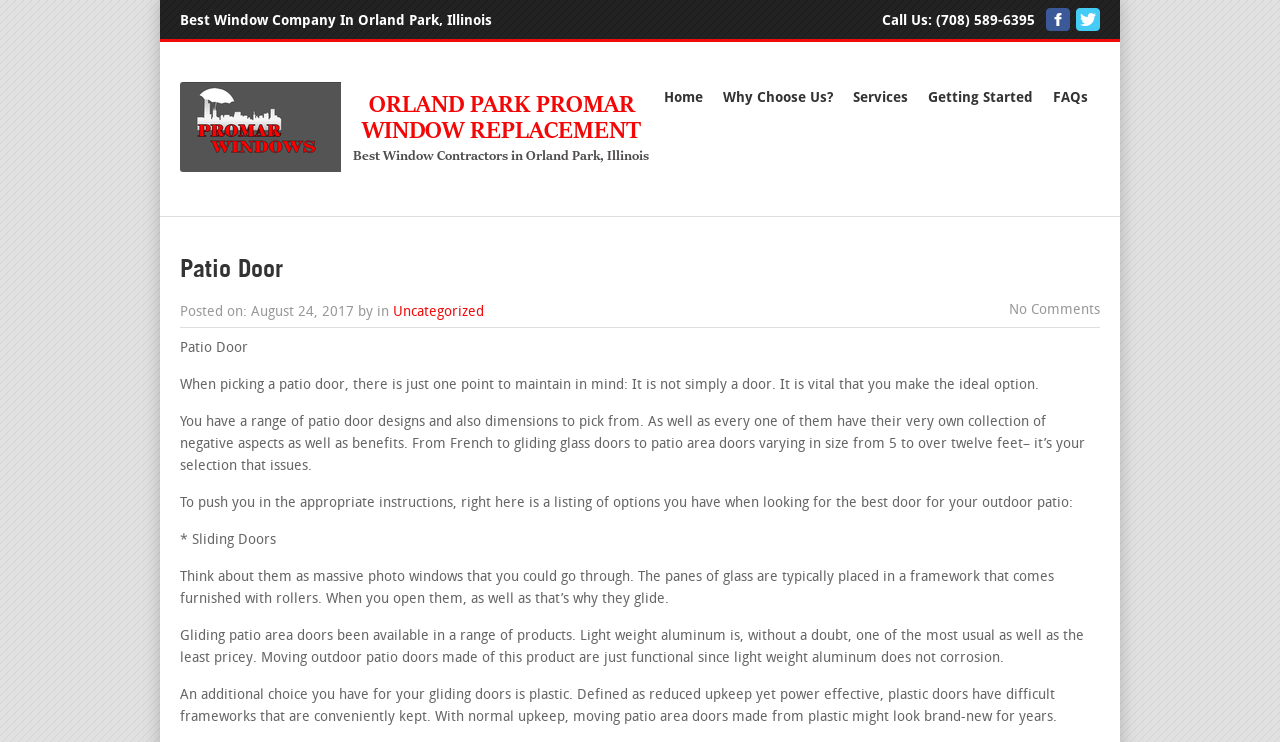Please find the bounding box coordinates of the element's region to be clicked to carry out this instruction: "Read about sliding doors".

[0.141, 0.718, 0.216, 0.739]